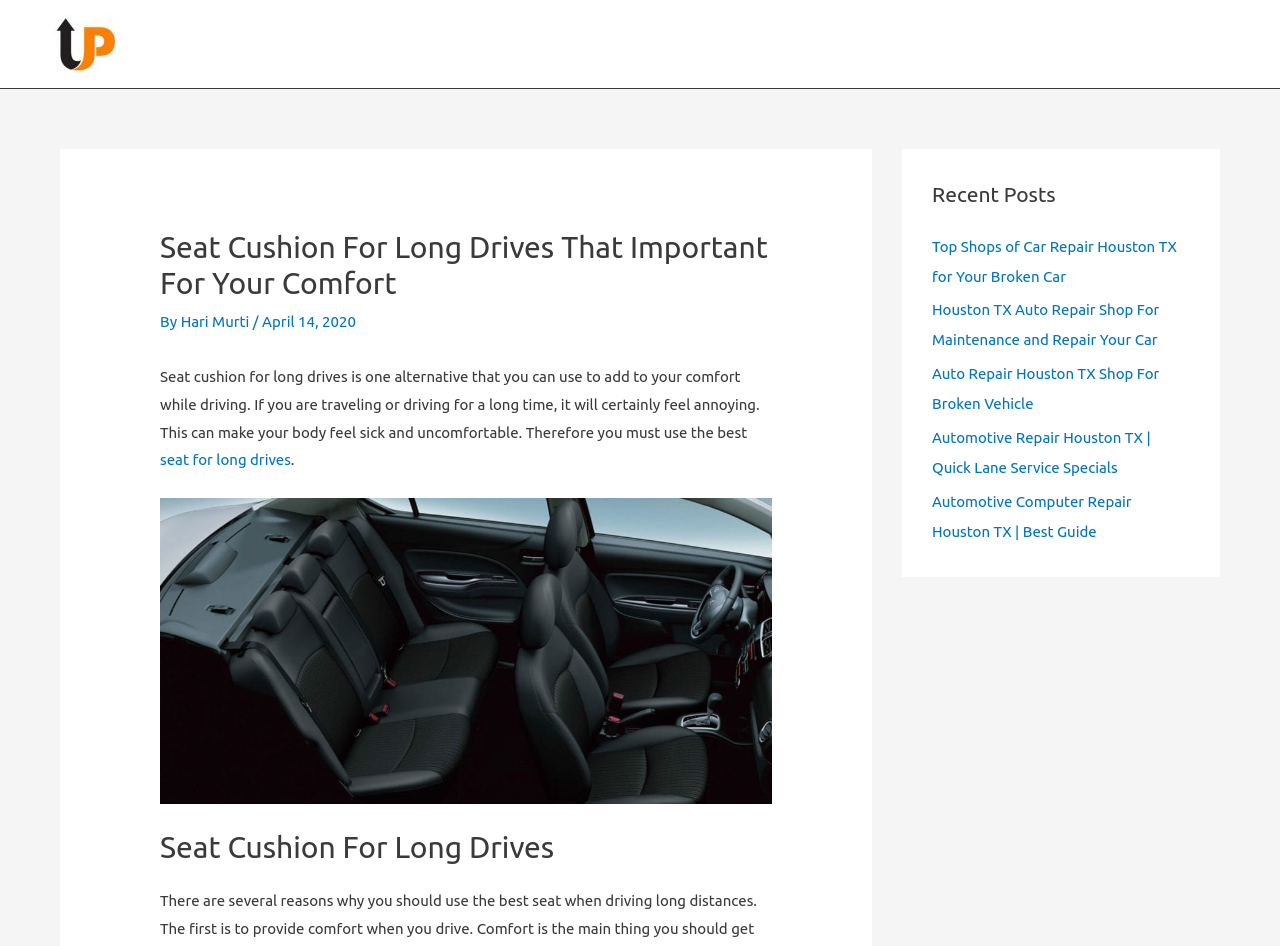Please identify the coordinates of the bounding box that should be clicked to fulfill this instruction: "Check out the article by Hari Murti".

[0.141, 0.331, 0.198, 0.349]